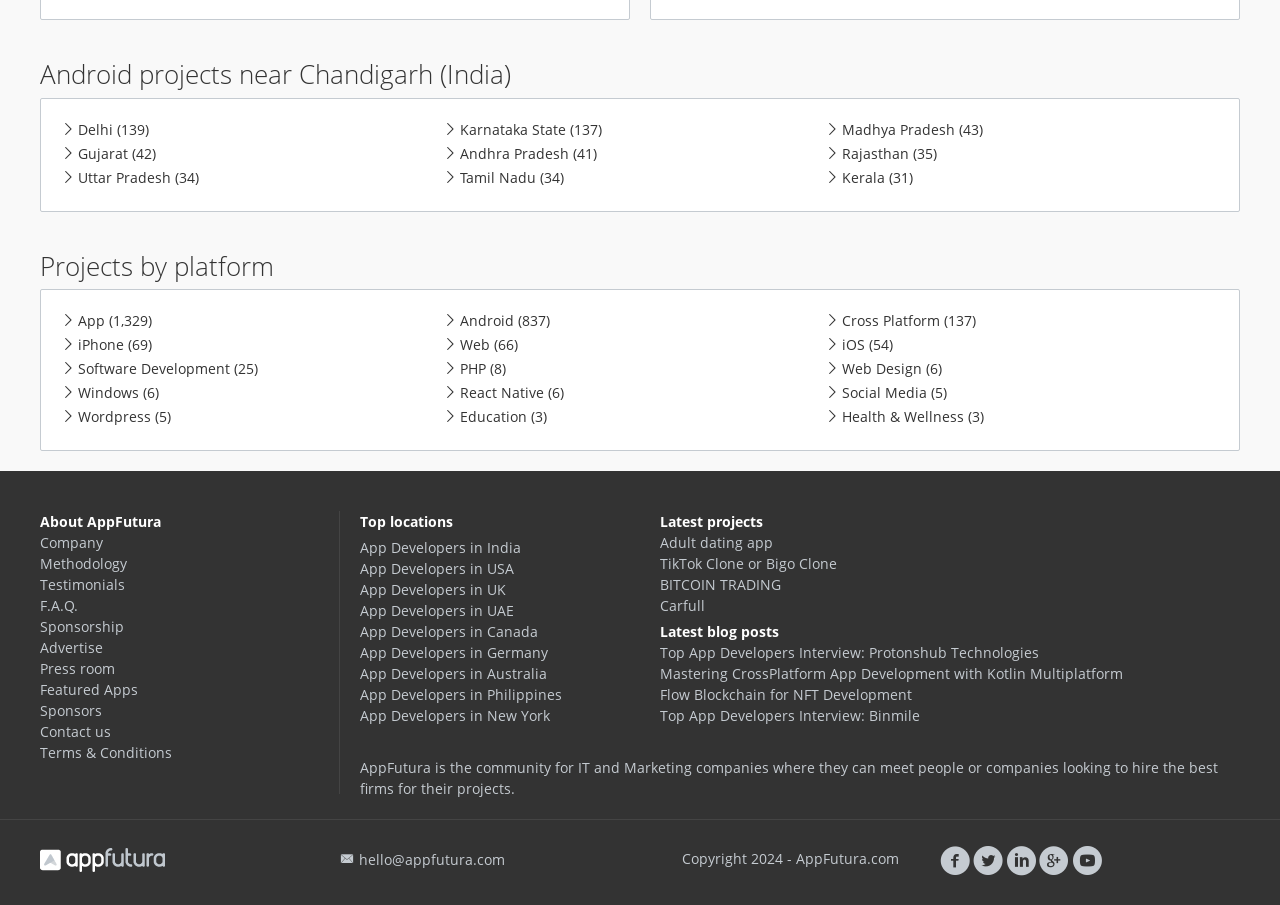Provide a one-word or brief phrase answer to the question:
What is the contact email address of AppFutura?

hello@appfutura.com